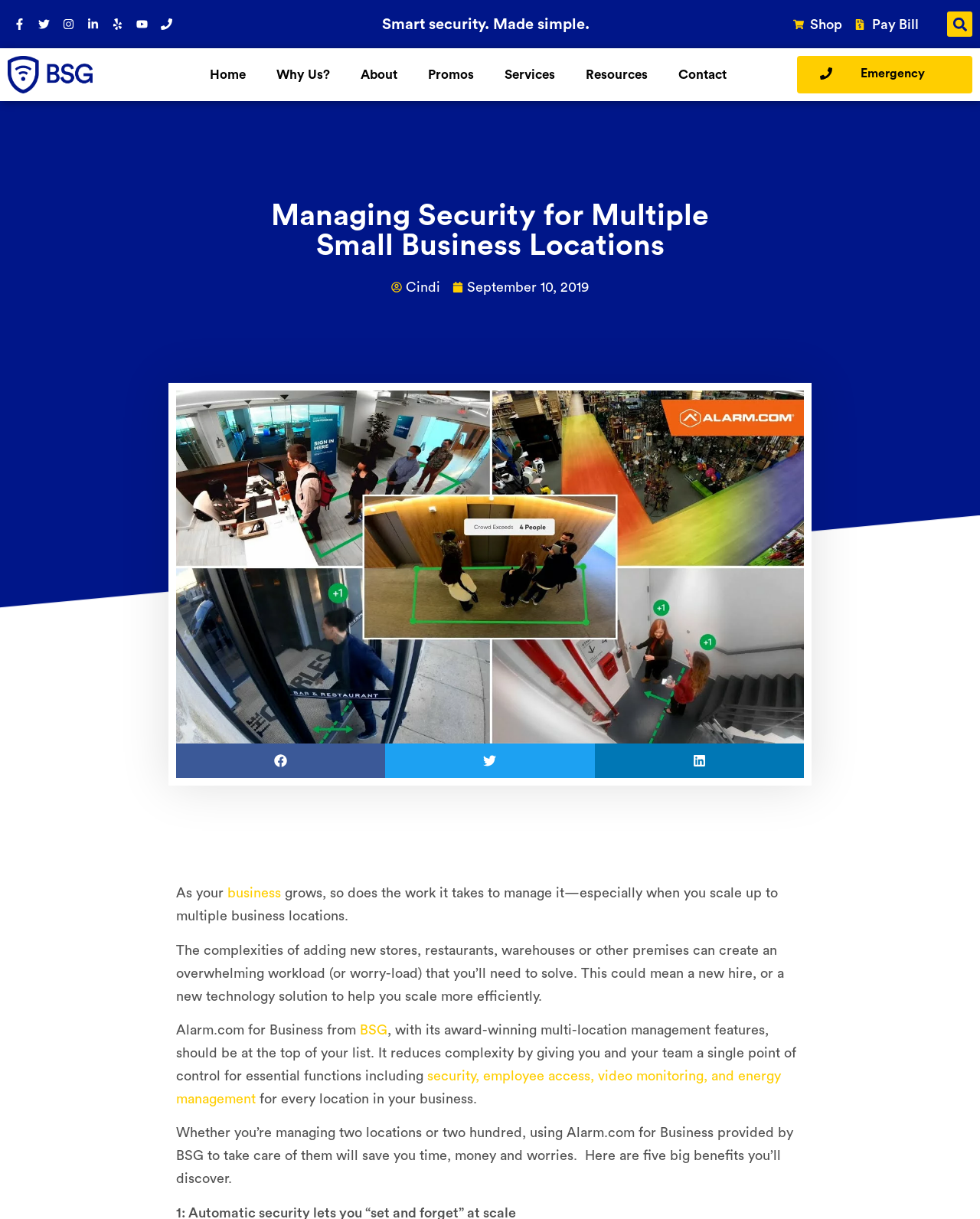Determine the bounding box coordinates for the UI element described. Format the coordinates as (top-left x, top-left y, bottom-right x, bottom-right y) and ensure all values are between 0 and 1. Element description: Yelp

[0.108, 0.01, 0.131, 0.029]